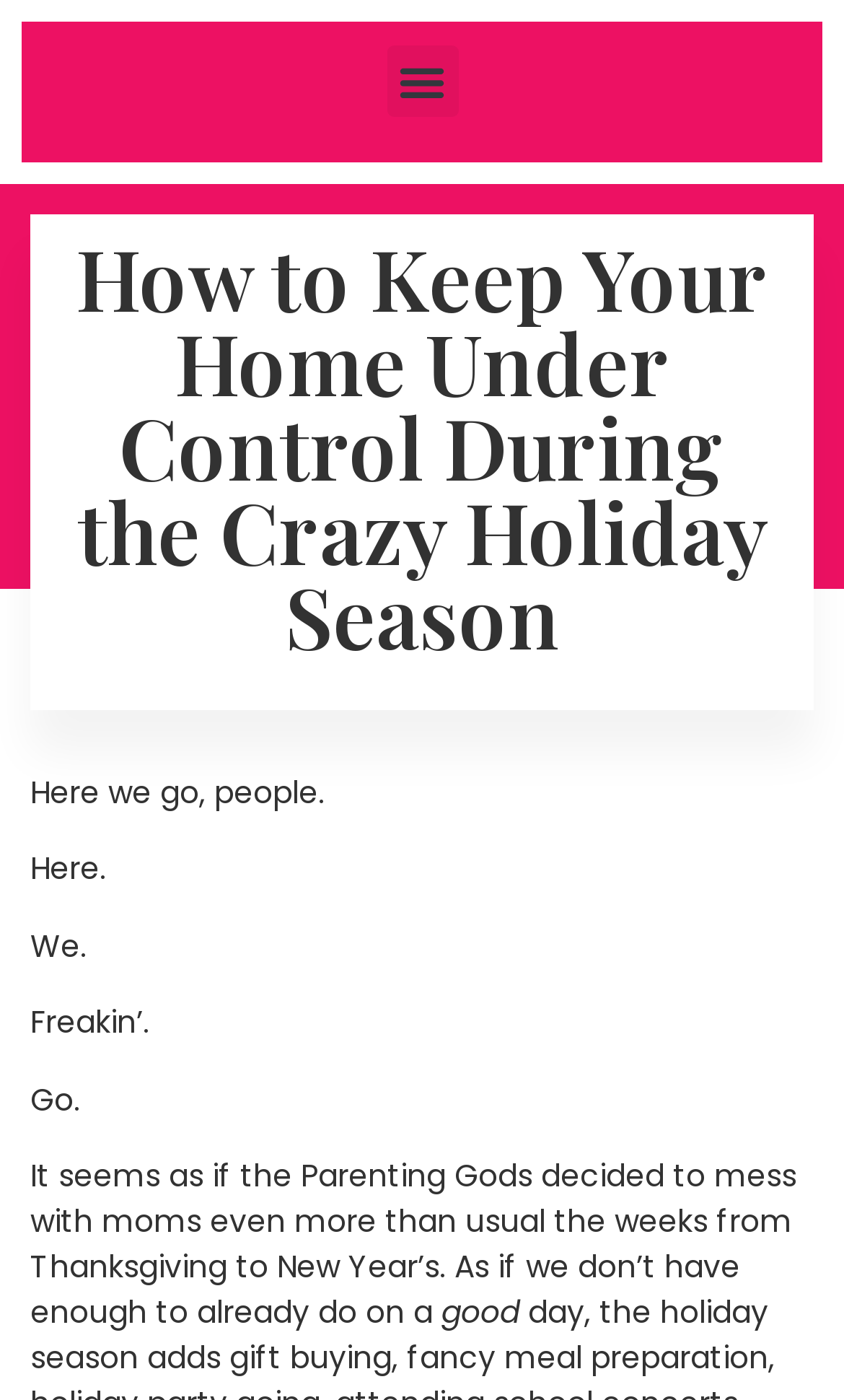What is the first word of the article?
Using the visual information from the image, give a one-word or short-phrase answer.

Here